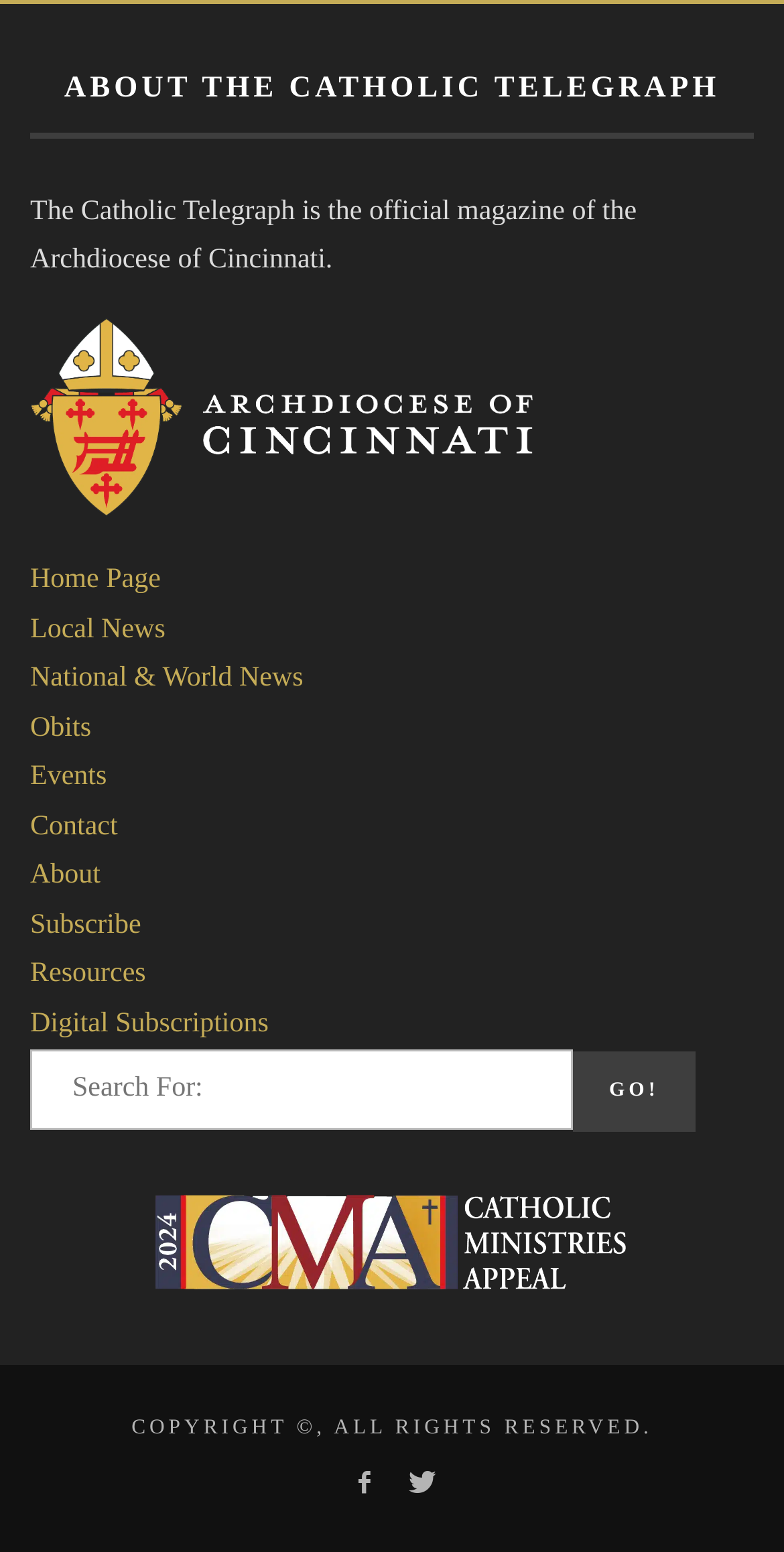Please provide a comprehensive response to the question based on the details in the image: What is the copyright information?

I found the answer by looking at the static text element at the bottom of the page with the text 'COPYRIGHT ©, ALL RIGHTS RESERVED.'